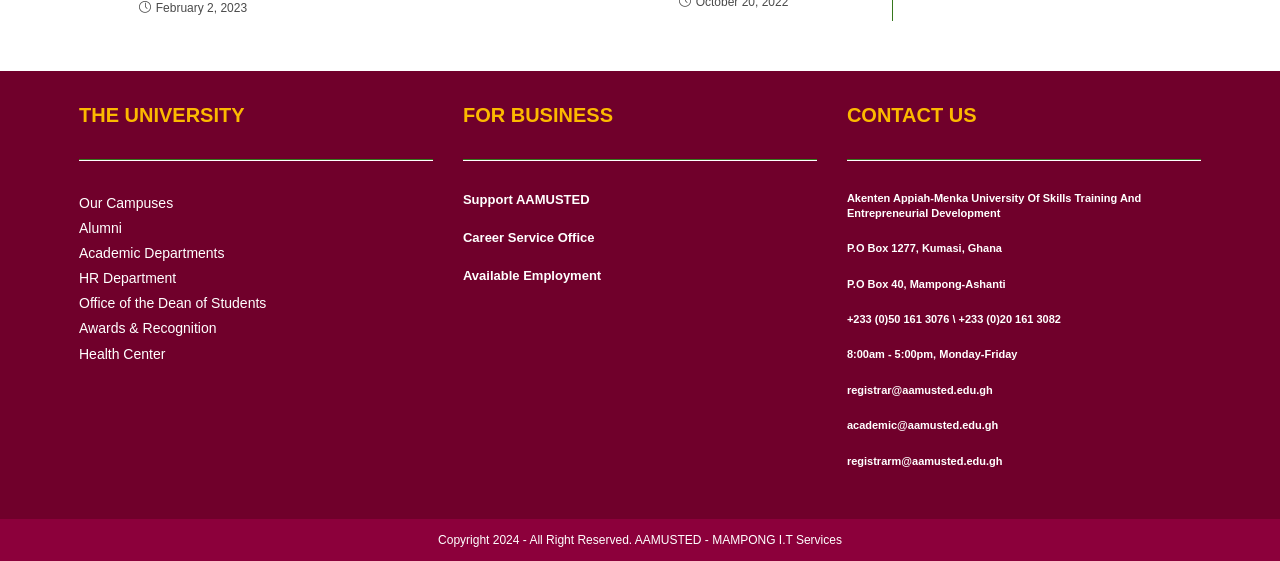Please determine the bounding box coordinates of the element's region to click for the following instruction: "Learn about Awards & Recognition".

[0.062, 0.571, 0.169, 0.6]